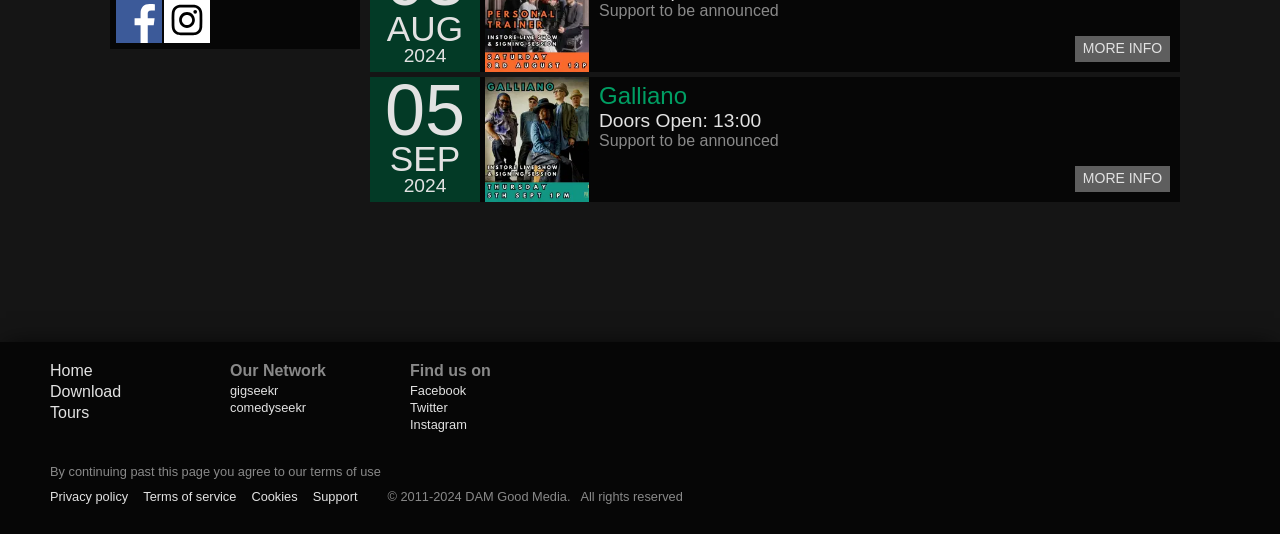Who is the performer?
Refer to the image and respond with a one-word or short-phrase answer.

Galliano